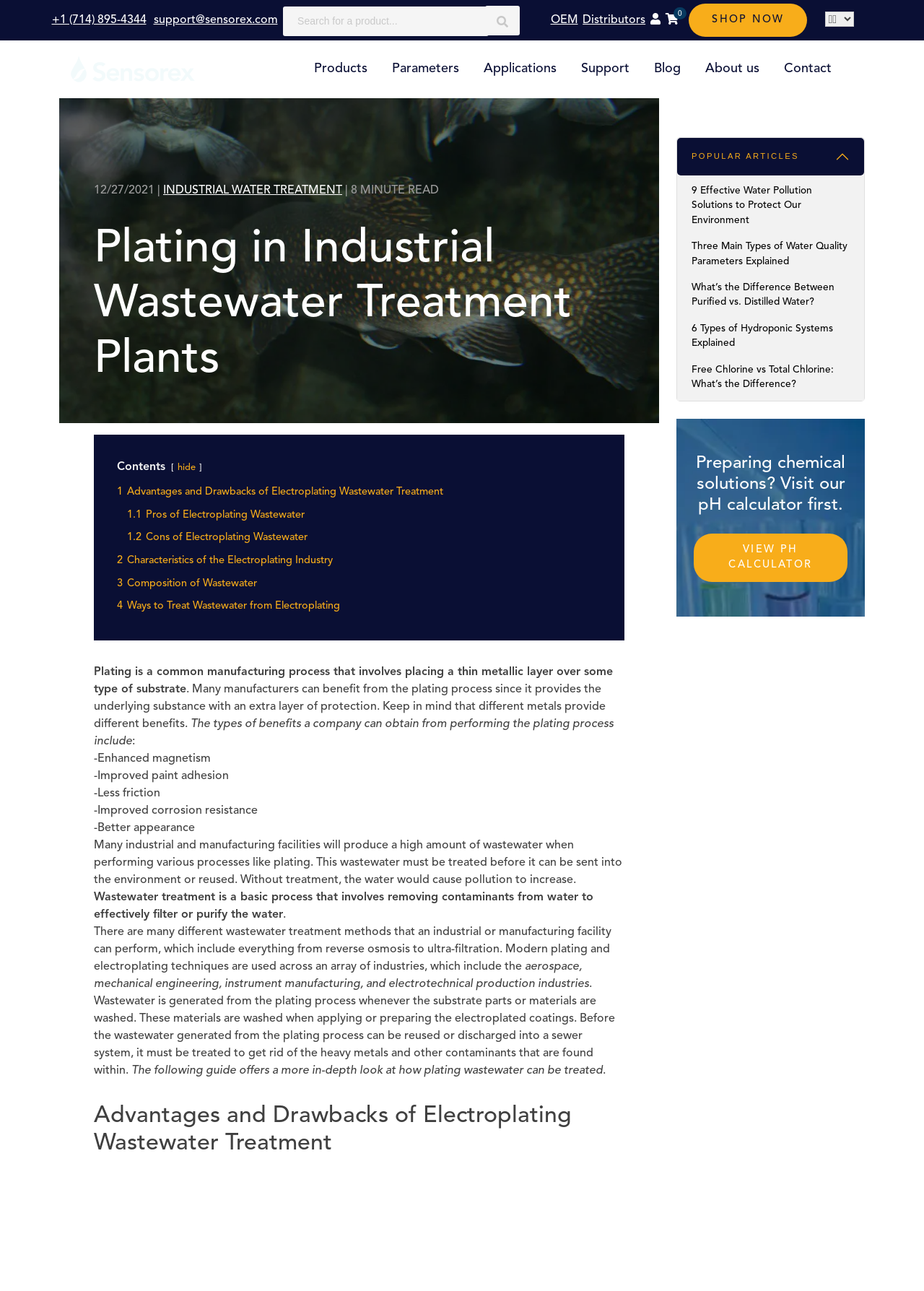Locate the bounding box coordinates of the segment that needs to be clicked to meet this instruction: "Search for something".

[0.299, 0.003, 0.577, 0.028]